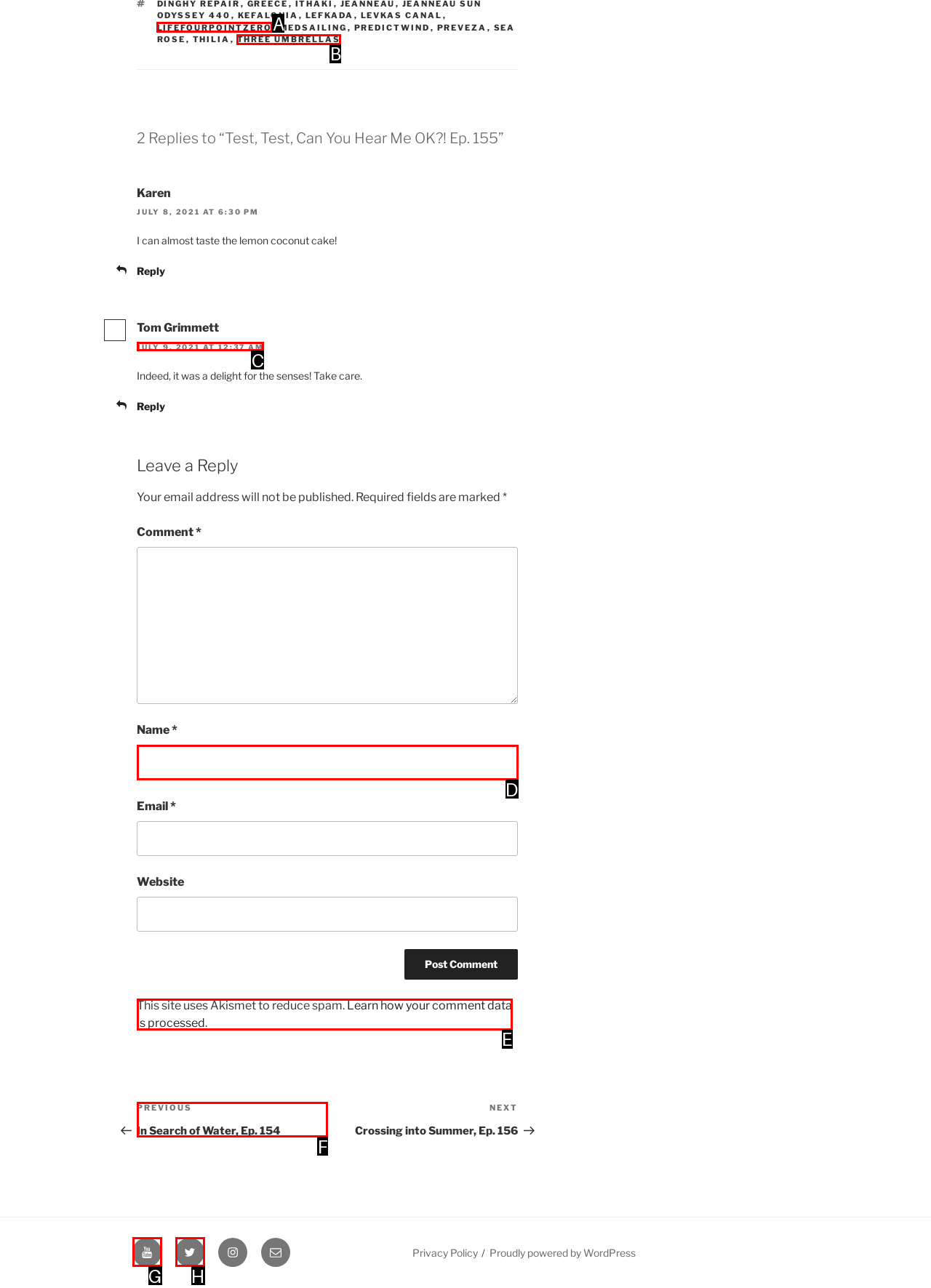Find the correct option to complete this instruction: Click on the 'Previous Post In Search of Water, Ep. 154' link. Reply with the corresponding letter.

F